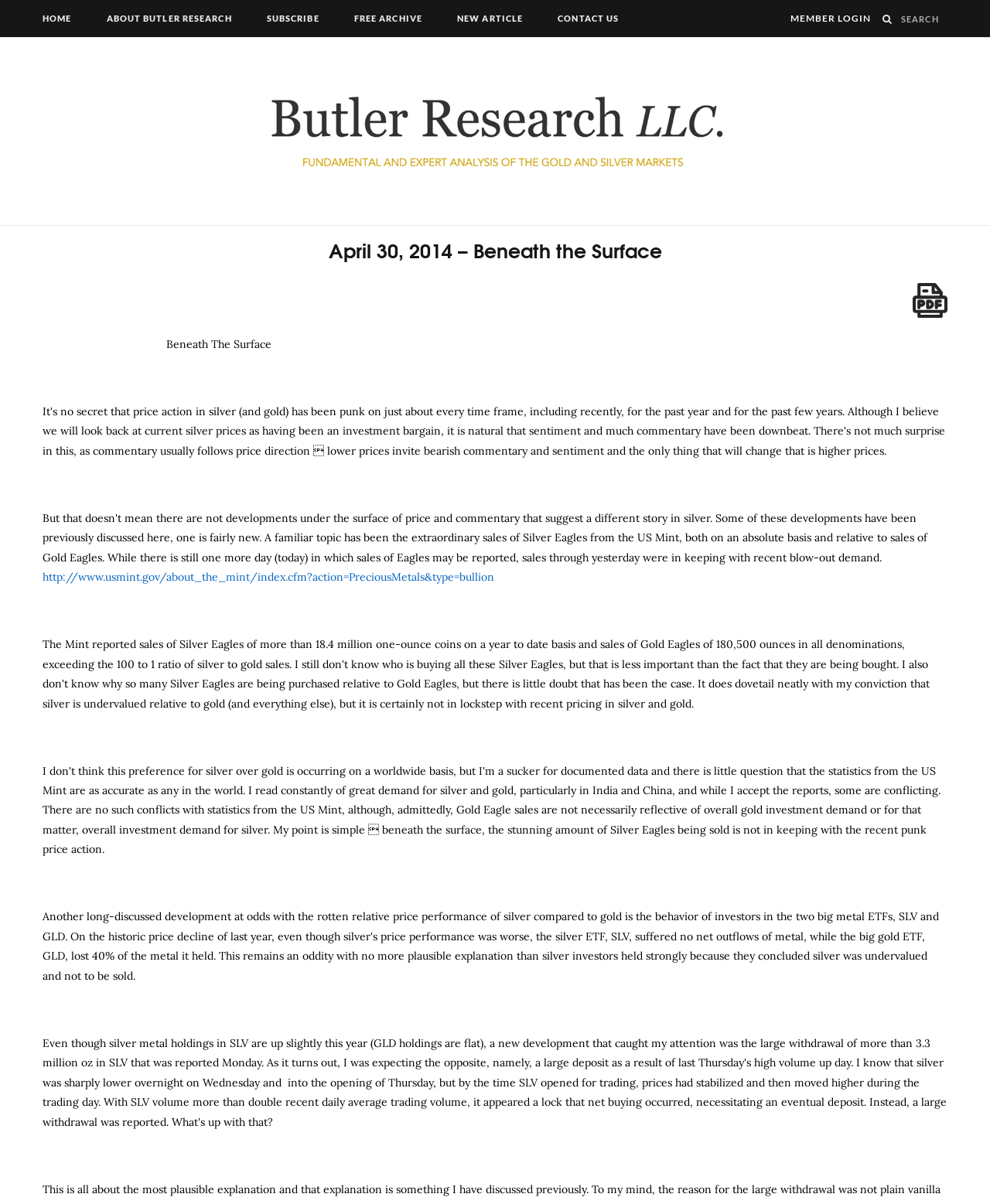Identify the bounding box coordinates of the clickable region required to complete the instruction: "visit about Butler Research page". The coordinates should be given as four float numbers within the range of 0 and 1, i.e., [left, top, right, bottom].

[0.091, 0.0, 0.25, 0.031]